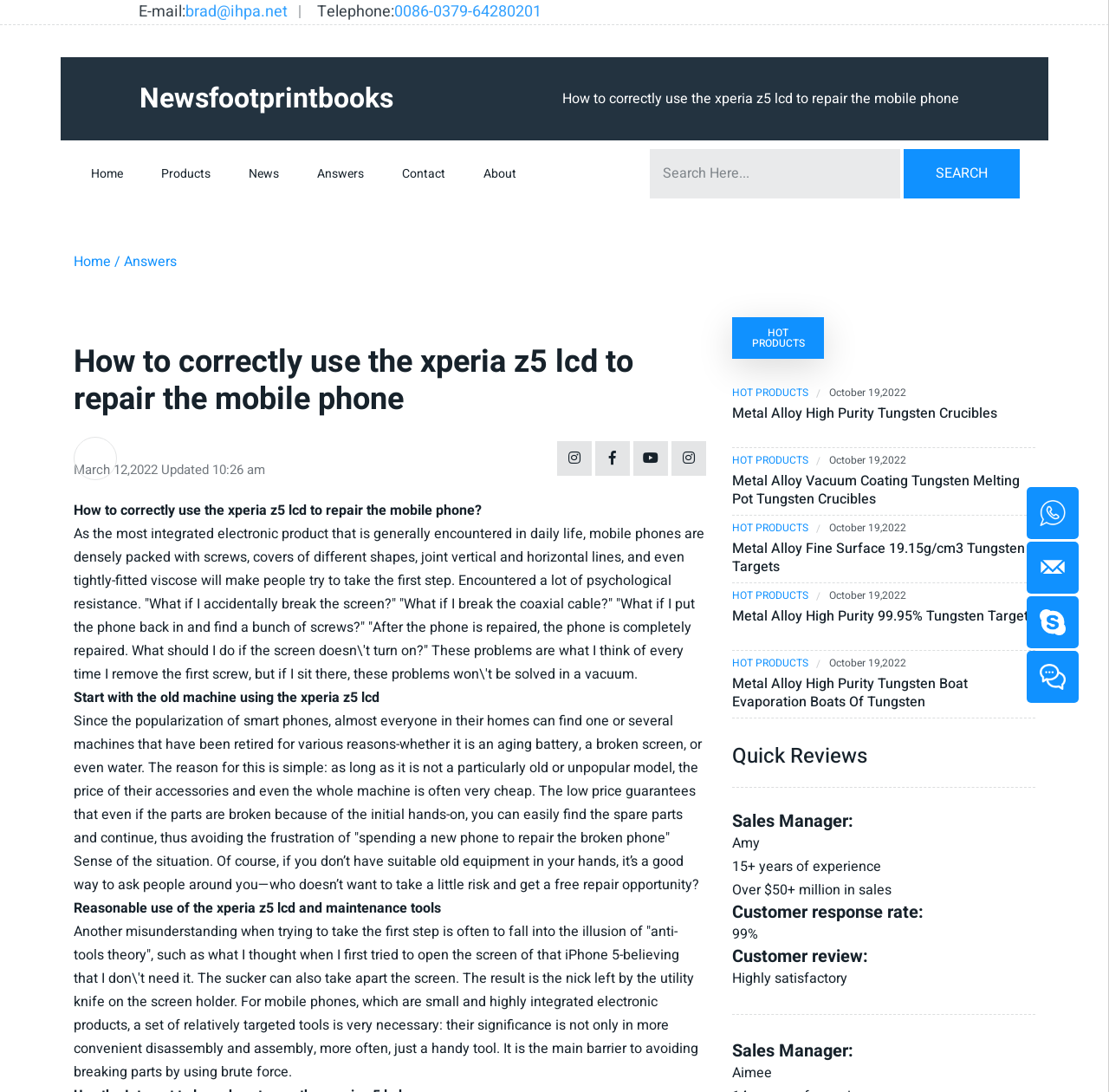Given the webpage screenshot, identify the bounding box of the UI element that matches this description: "parent_node: SEARCH placeholder="Search Here..."".

[0.586, 0.137, 0.812, 0.182]